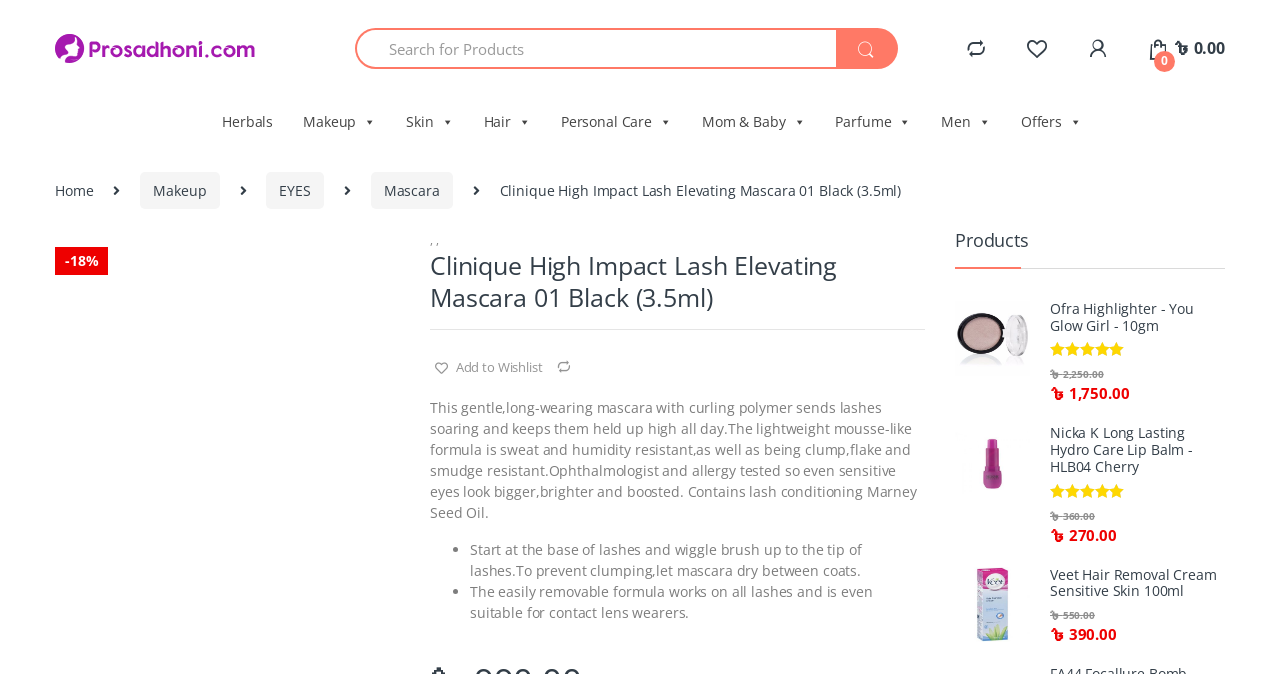What is the price of the first product in the 'Products' section?
Using the information from the image, answer the question thoroughly.

I found the price of the first product by looking at the insertion element with the content '৳1,750.00' which is located near the product name 'Ofra Highlighter - You Glow Girl - 10gm', indicating that it is the price of the product.